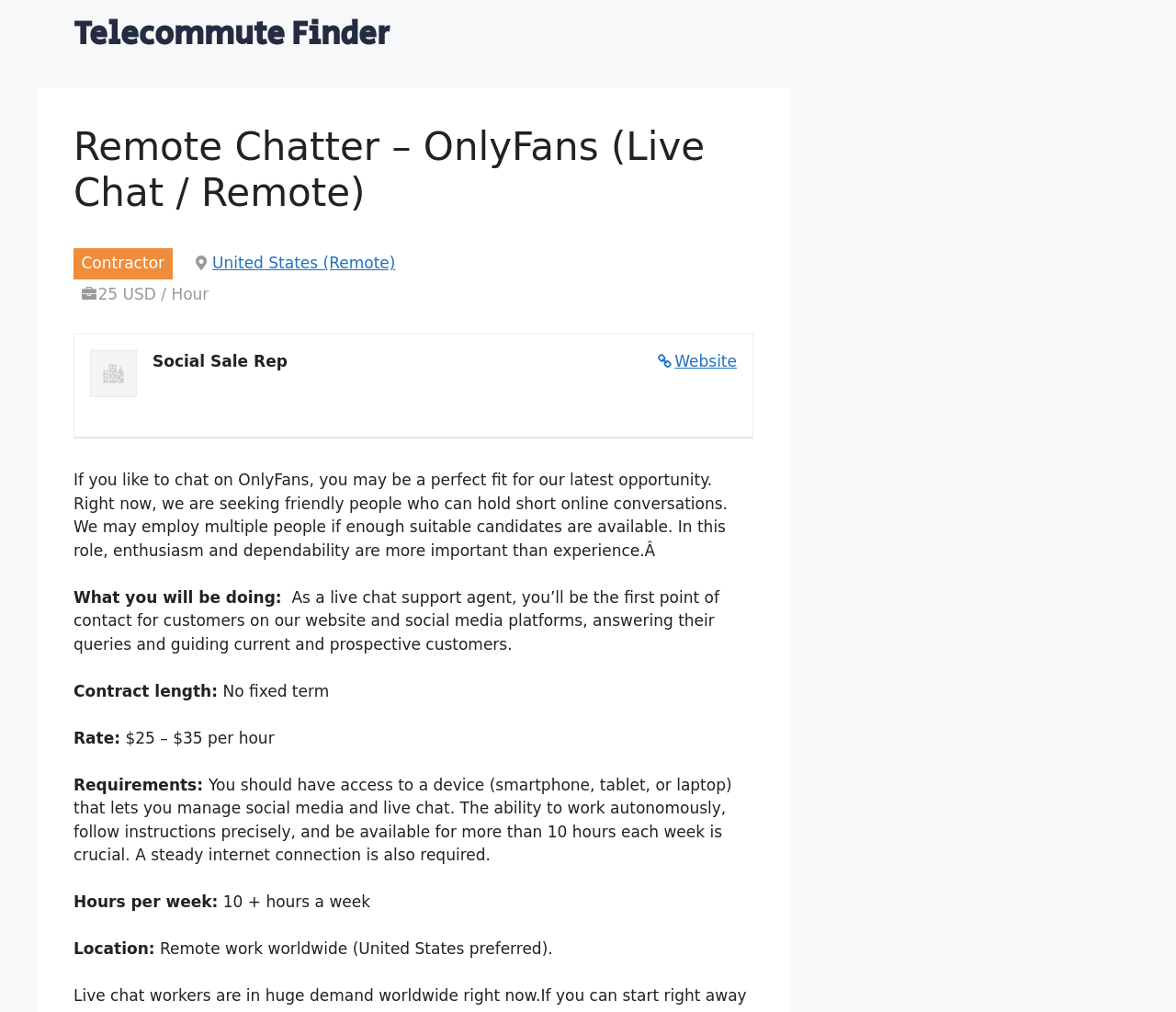Could you please study the image and provide a detailed answer to the question:
What is the hourly rate for this job?

The hourly rate for this job is mentioned in the webpage as '$25 - $35 per hour', which is stated in the 'Rate' section.